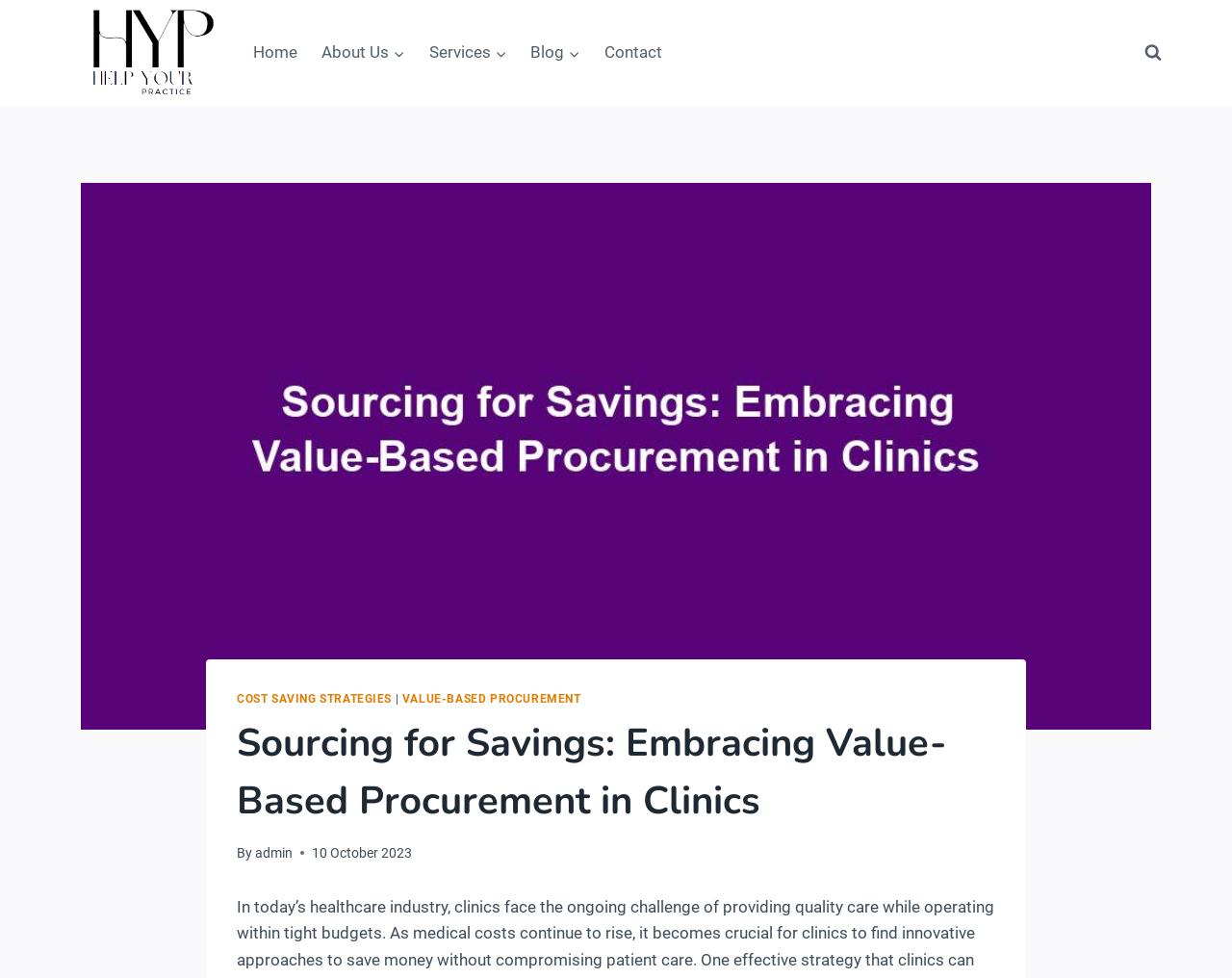Respond concisely with one word or phrase to the following query:
When was the article published?

10 October 2023